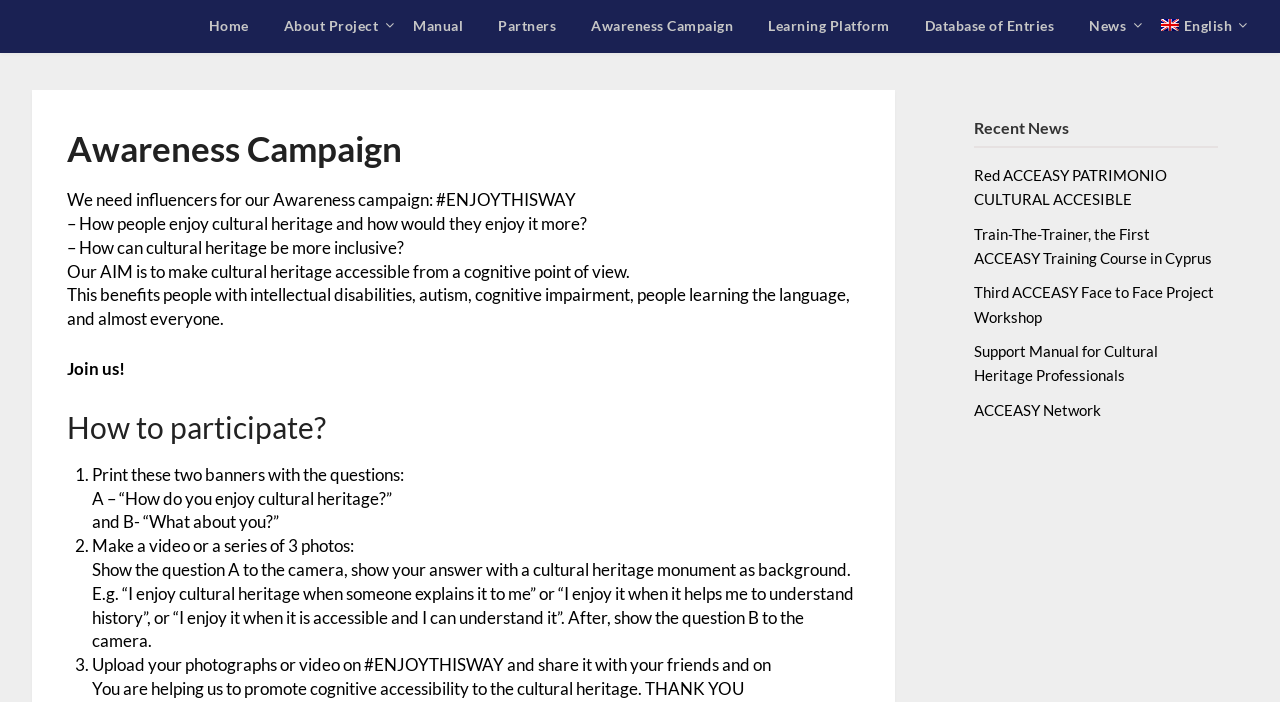Please mark the clickable region by giving the bounding box coordinates needed to complete this instruction: "Click on the 'Home' link".

[0.151, 0.0, 0.207, 0.075]